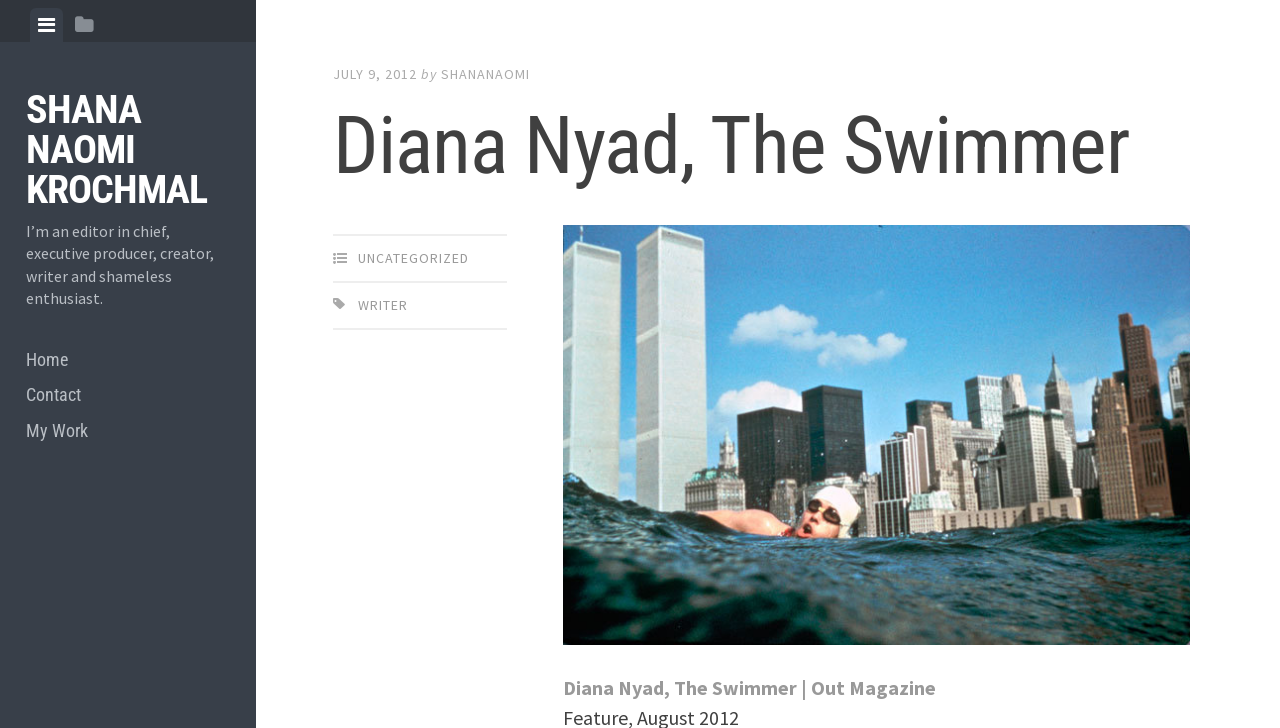What is the title of the article?
Answer the question based on the image using a single word or a brief phrase.

Diana Nyad, The Swimmer